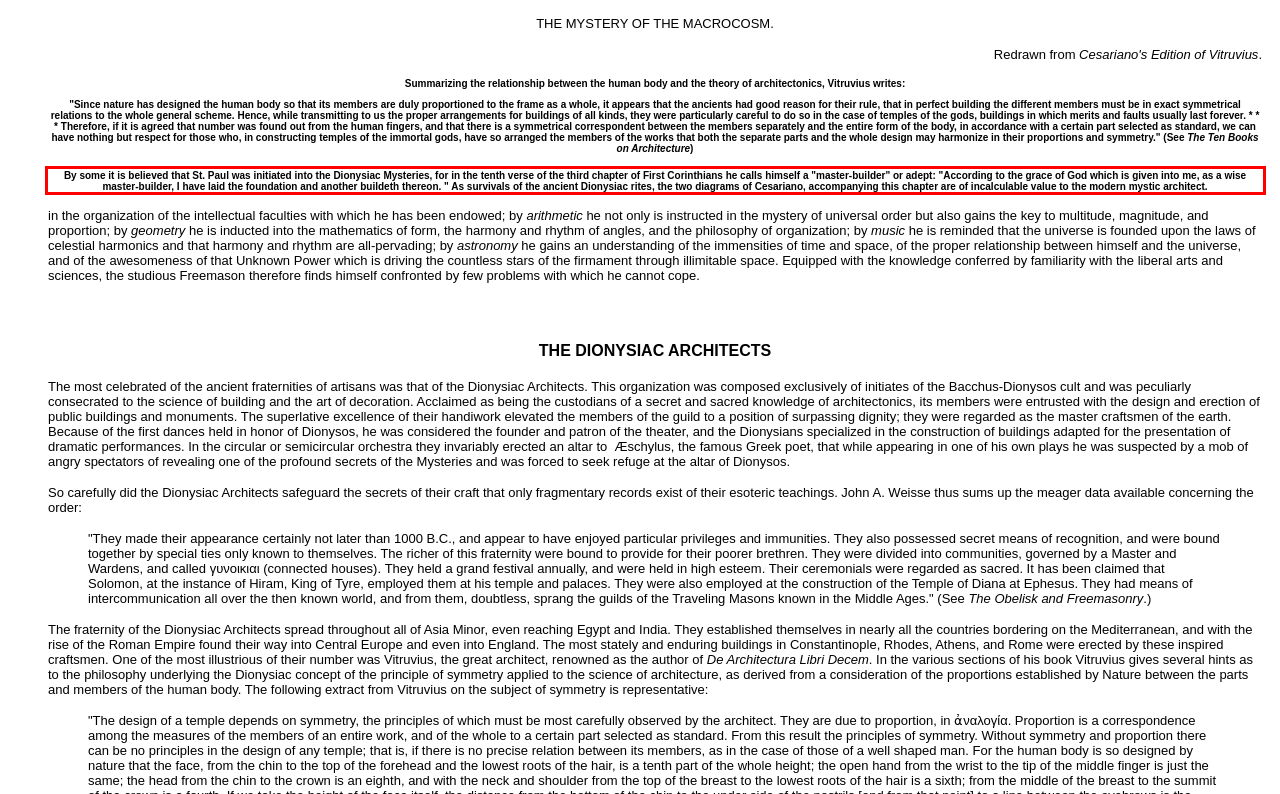Please extract the text content within the red bounding box on the webpage screenshot using OCR.

By some it is believed that St. Paul was initiated into the Dionysiac Mysteries, for in the tenth verse of the third chapter of First Corinthians he calls himself a "master-builder" or adept: "According to the grace of God which is given into me, as a wise master-builder, I have laid the foundation and another buildeth thereon. " As survivals of the ancient Dionysiac rites, the two diagrams of Cesariano, accompanying this chapter are of incalculable value to the modern mystic architect.